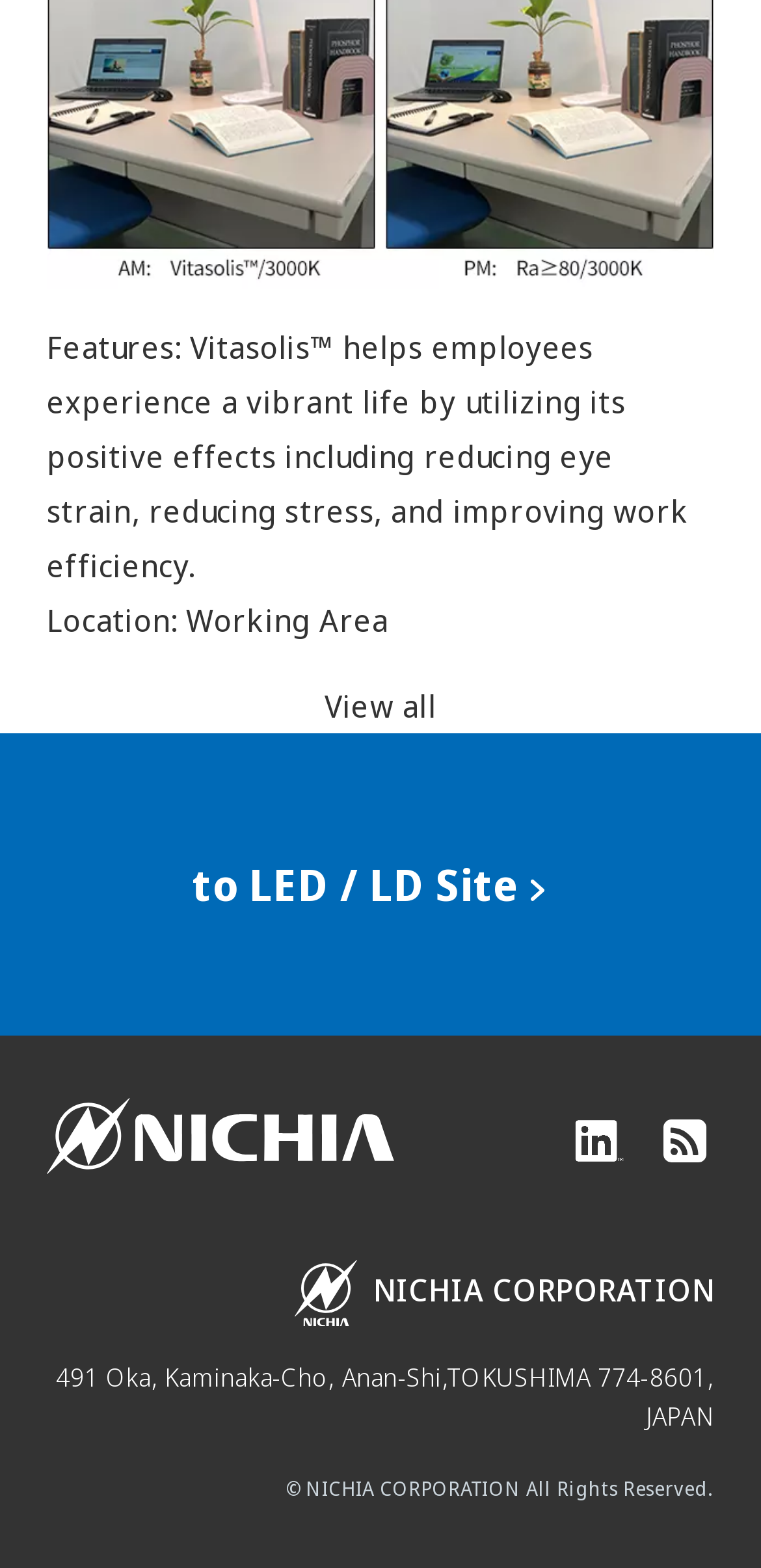Where is the working area located?
Please elaborate on the answer to the question with detailed information.

The location of the working area can be found in the StaticText element with ID 261, which simply states 'Location: Working Area'.